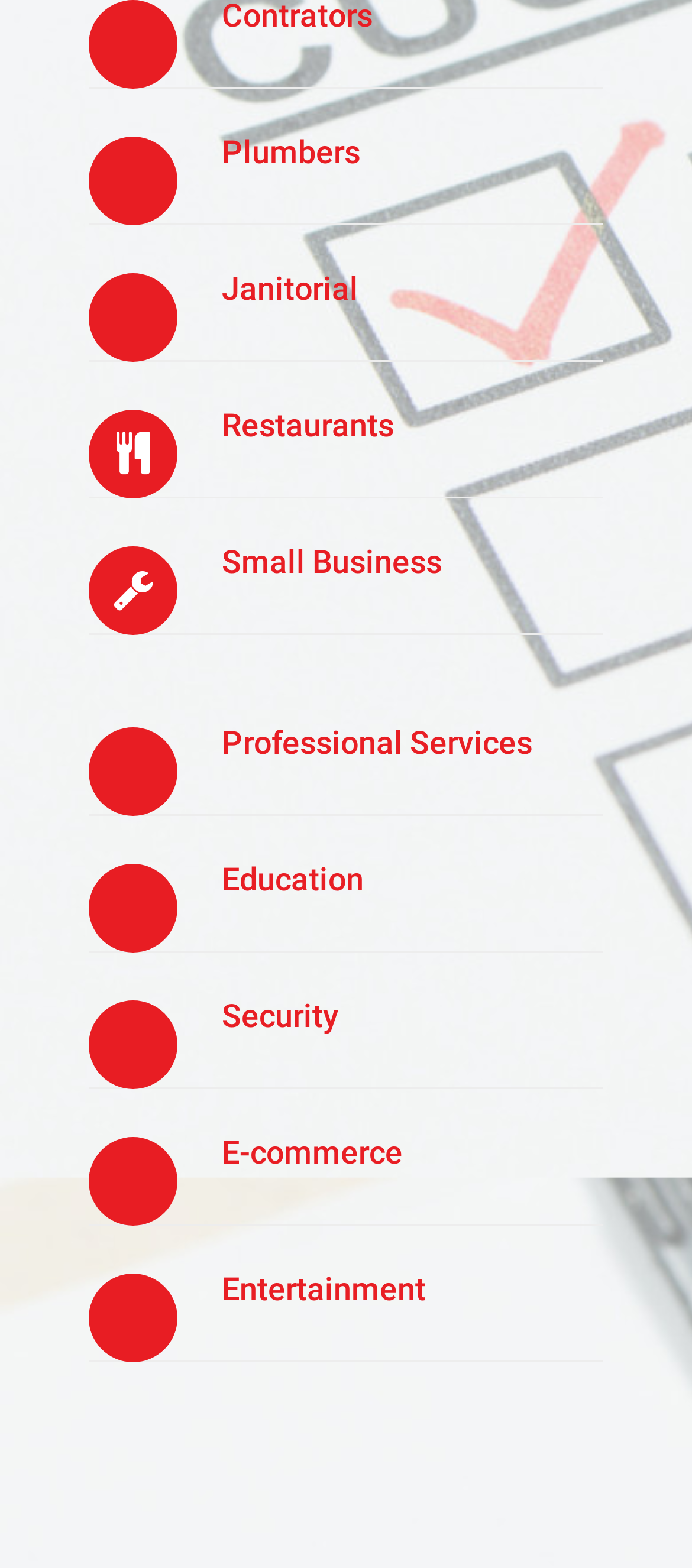Is the link 'Education' above or below the link 'Security'?
Please interpret the details in the image and answer the question thoroughly.

By comparing the bounding box coordinates of the links 'Education' and 'Security', I found that the y1 and y2 values of 'Education' are smaller than those of 'Security', indicating that the link 'Education' is above the link 'Security'.